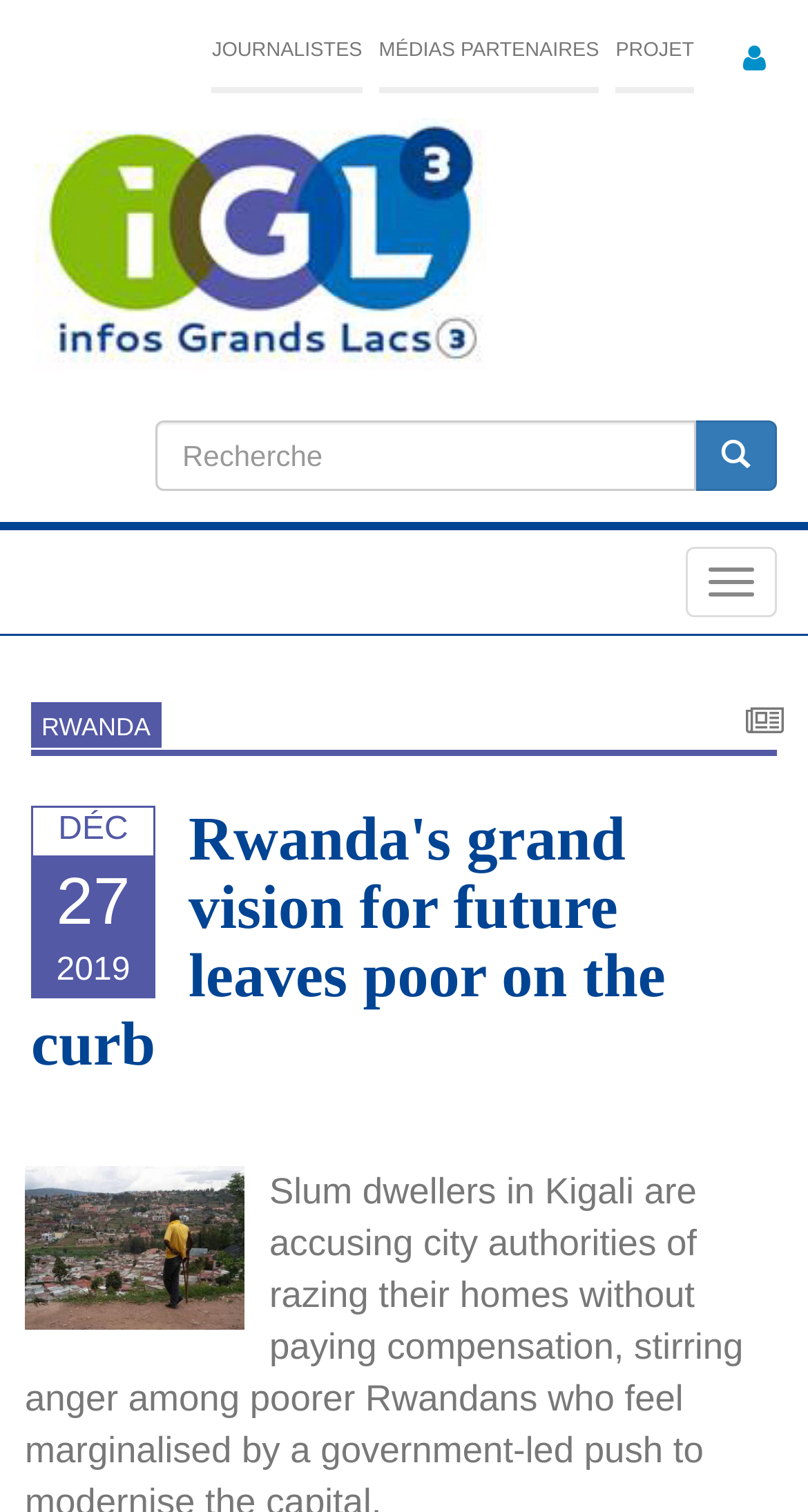Find the bounding box coordinates of the element you need to click on to perform this action: 'View the post dated 'May 6, 2024''. The coordinates should be represented by four float values between 0 and 1, in the format [left, top, right, bottom].

None